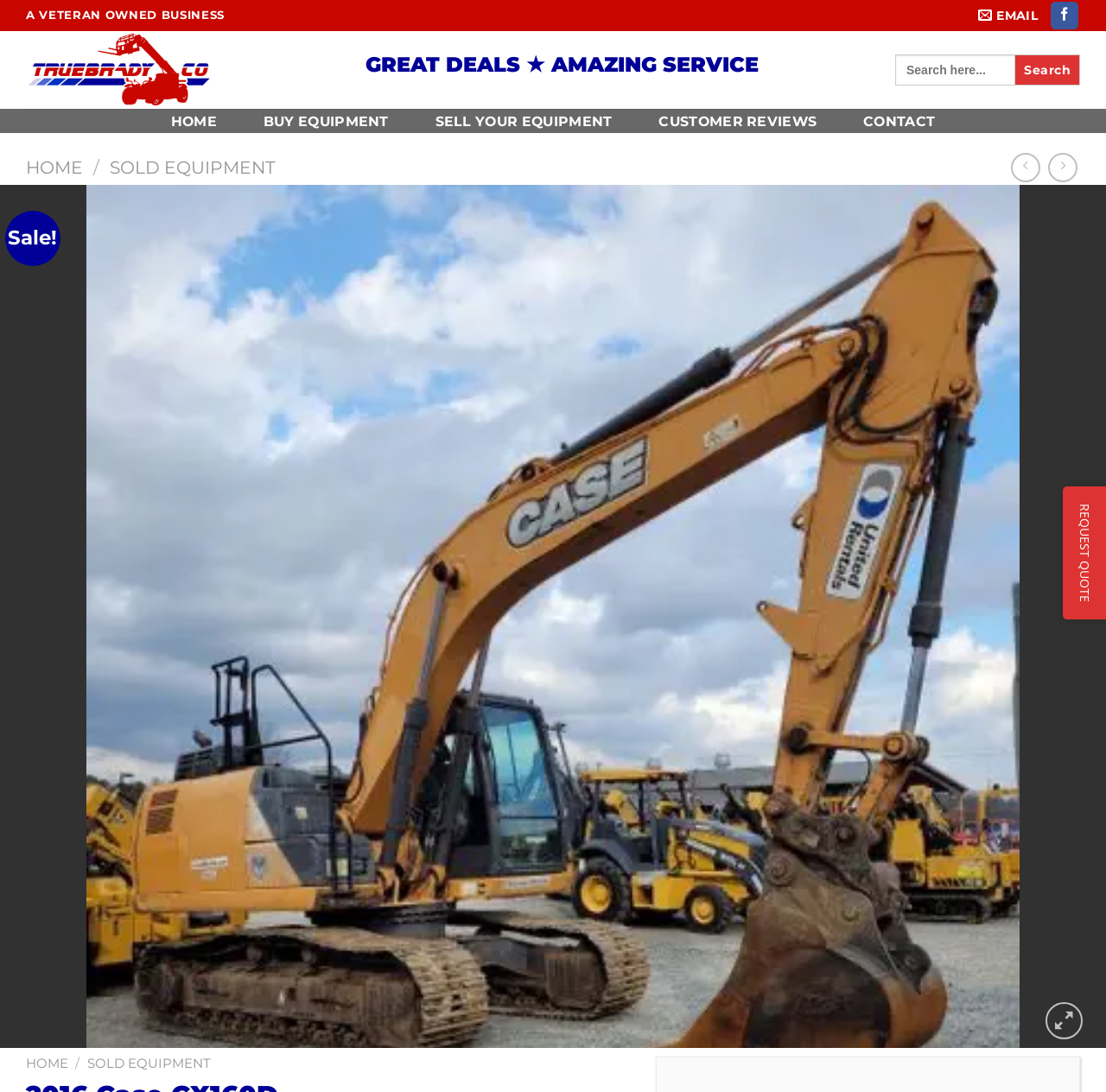What is the company name?
Based on the image, provide a one-word or brief-phrase response.

TRUEBRADY CO